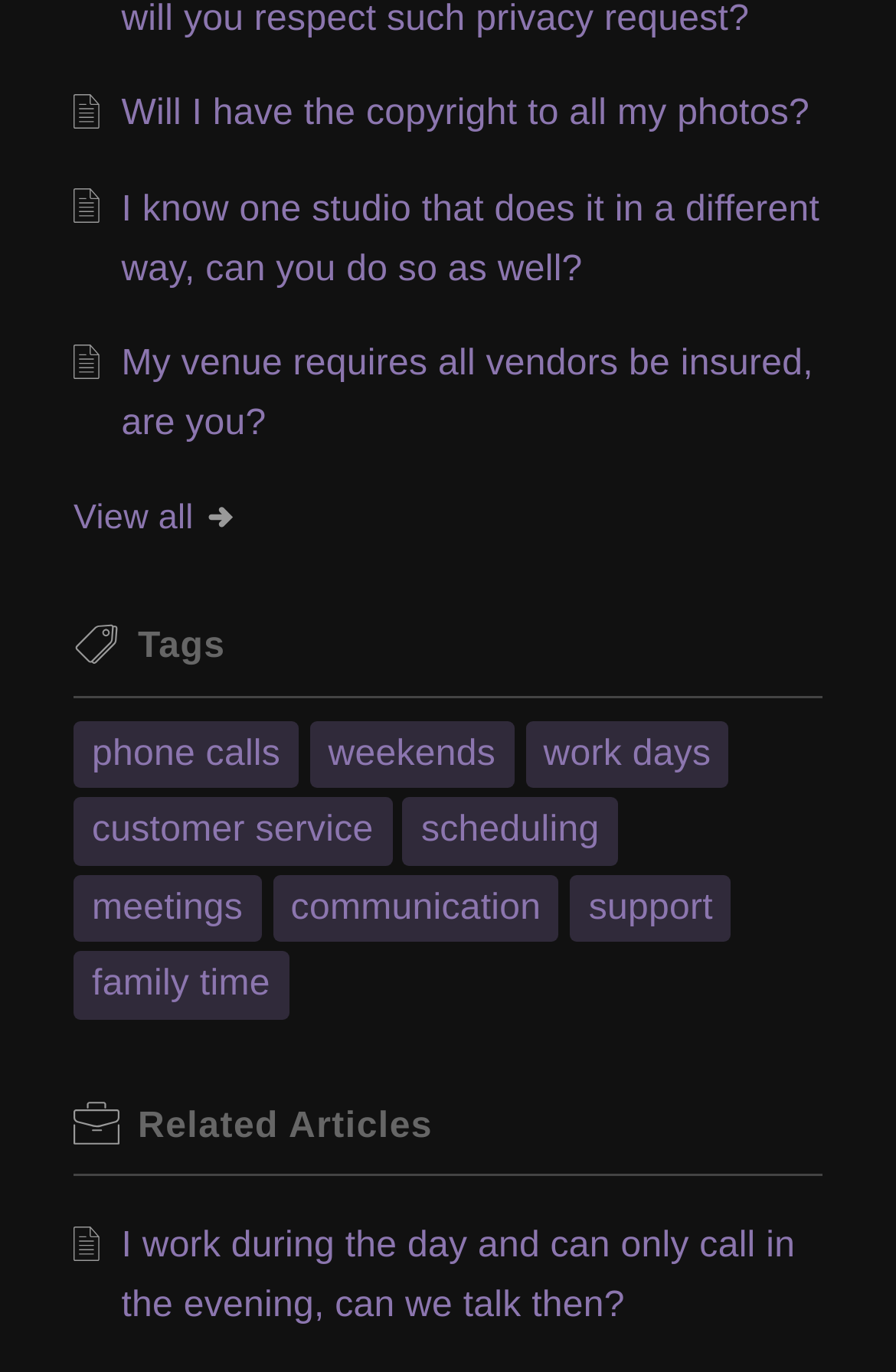Find the bounding box coordinates of the clickable area that will achieve the following instruction: "Click on the tag 'phone calls'".

[0.103, 0.528, 0.313, 0.571]